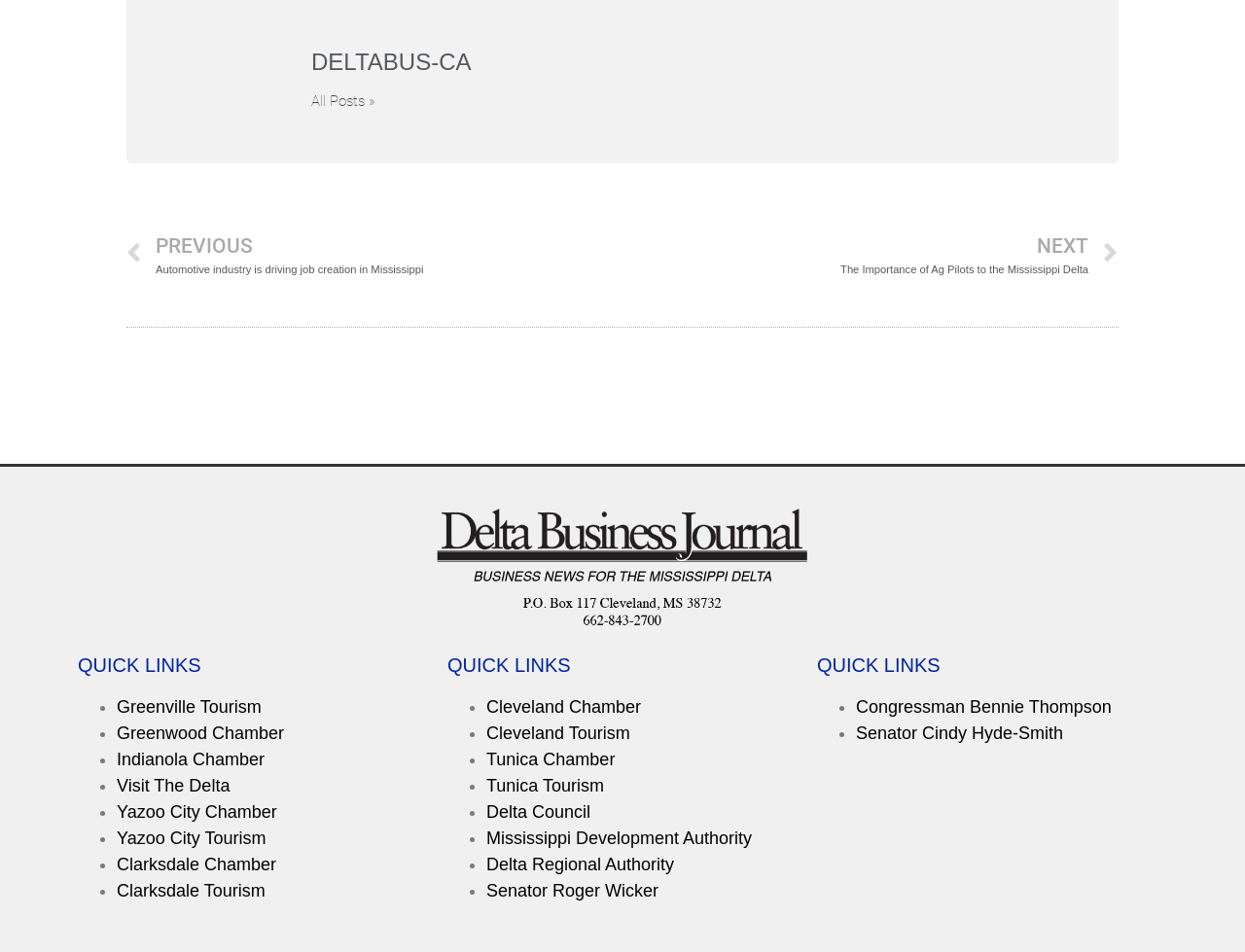Respond concisely with one word or phrase to the following query:
How many headings are there on the webpage?

3